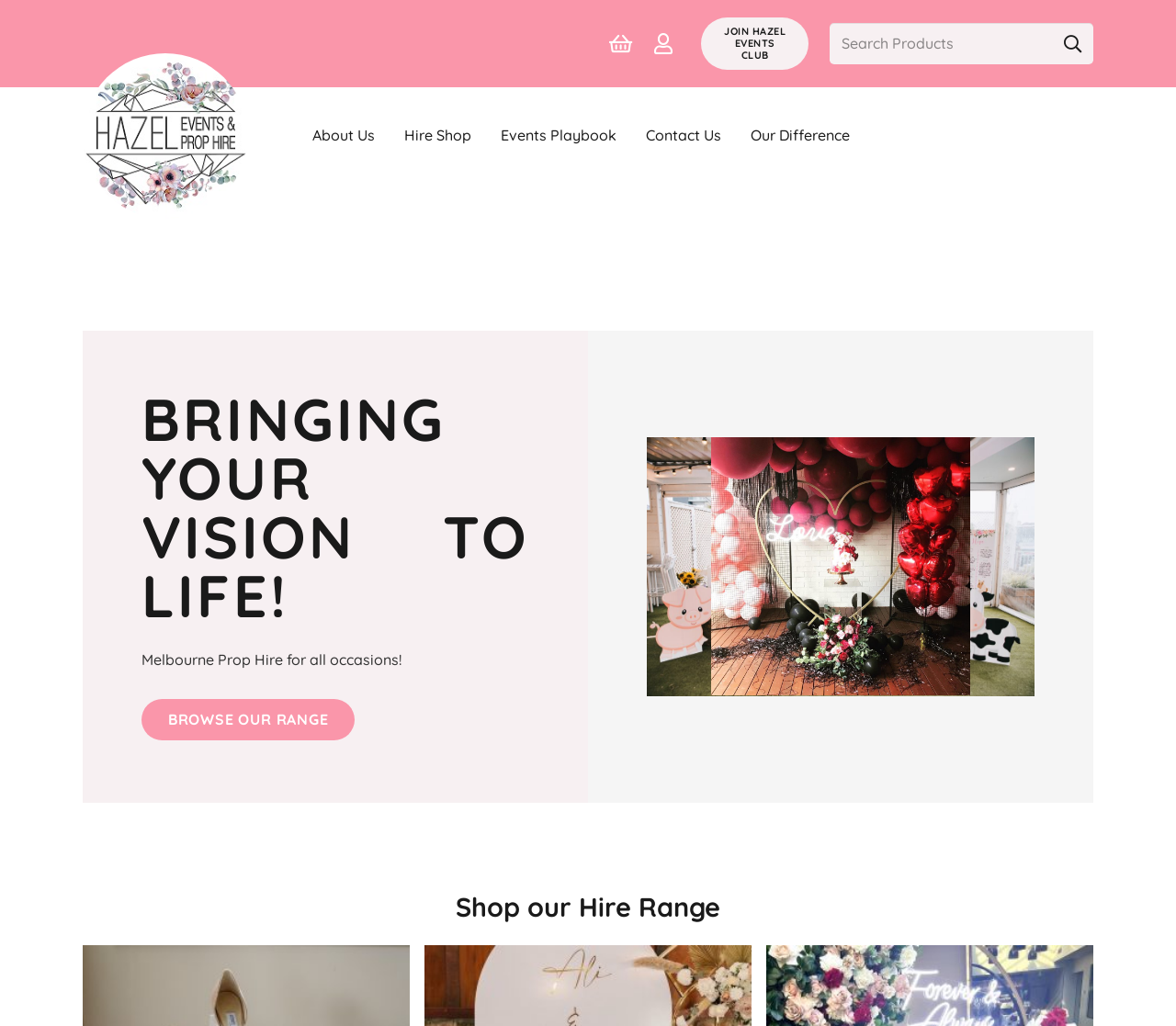Provide a thorough summary of the webpage.

The webpage is about Hazel Events & Prop Hire, a premium prop hire and florals service in Melbourne for all occasions and events. 

At the top of the page, there are several links, including "Cart", "Link", and "JOIN HAZEL EVENTS CLUB", positioned horizontally next to each other. A search bar is located to the right of these links, consisting of a textbox labeled "Search Products" and a "Search" button. 

Below the top section, there is a row of links, including "About Us", "Hire Shop", "Events Playbook", "Contact Us", and "Our Difference", which are evenly spaced and horizontally aligned. 

Underneath the row of links, a prominent heading "BRINGING YOUR VISION TO LIFE!" is displayed, followed by a paragraph of text "Melbourne Prop Hire for all occasions!". A call-to-action link "BROWSE OUR RANGE" is positioned below the text. 

Further down the page, there is another heading "Shop our Hire Range", which is followed by three identical links "Hazel Events Home Page" arranged horizontally next to each other.